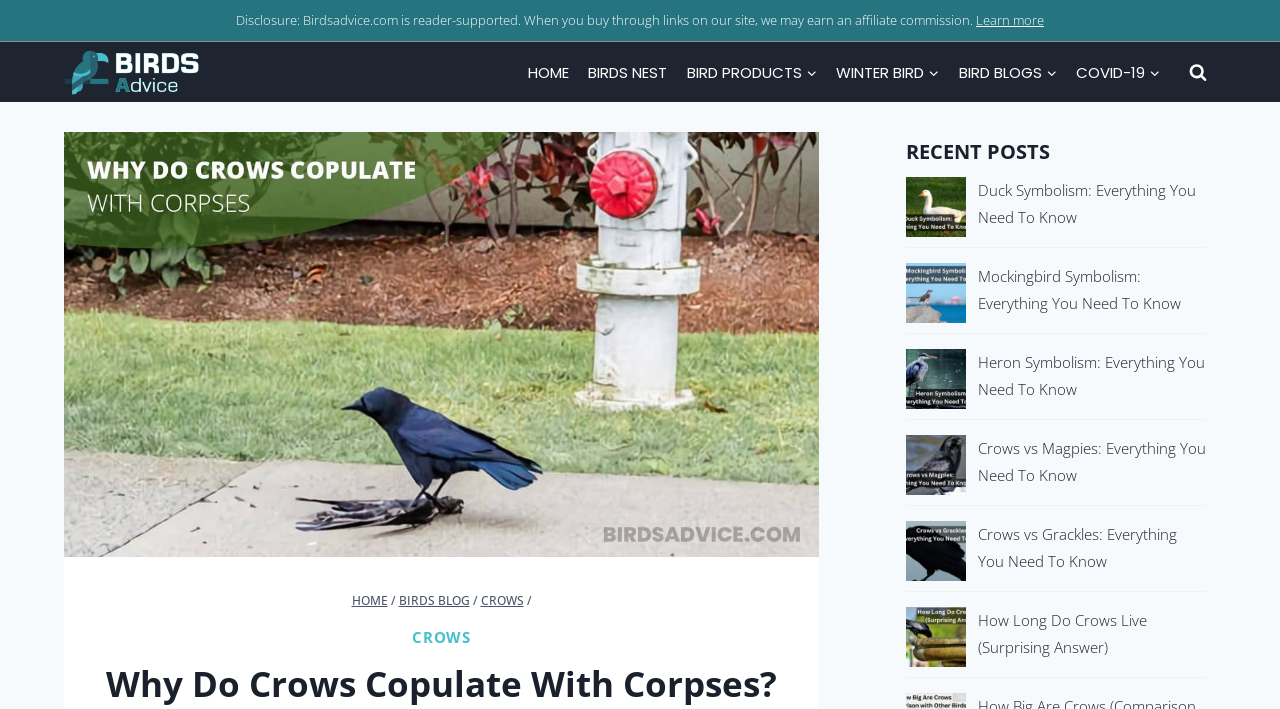Analyze the image and deliver a detailed answer to the question: What is the purpose of the breadcrumbs navigation?

The breadcrumbs navigation is located below the site logo and shows the current page's location in the website's hierarchy. It contains links to the 'HOME' page, 'BIRDS BLOG' page, and 'CROWS' page, indicating that the current page is a subpage of the 'CROWS' page.